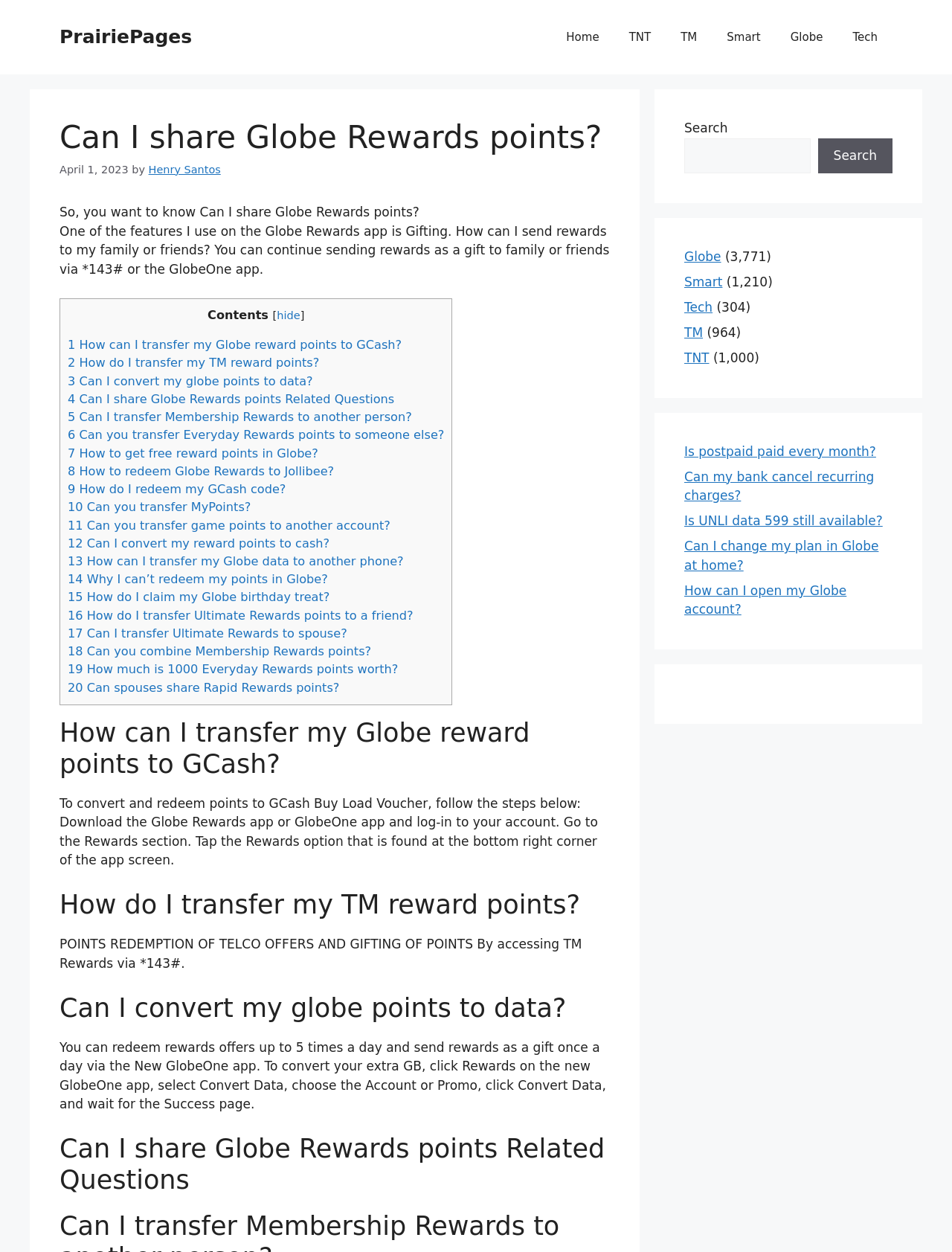Please give the bounding box coordinates of the area that should be clicked to fulfill the following instruction: "Read the article about transferring Globe reward points to GCash". The coordinates should be in the format of four float numbers from 0 to 1, i.e., [left, top, right, bottom].

[0.062, 0.573, 0.641, 0.623]